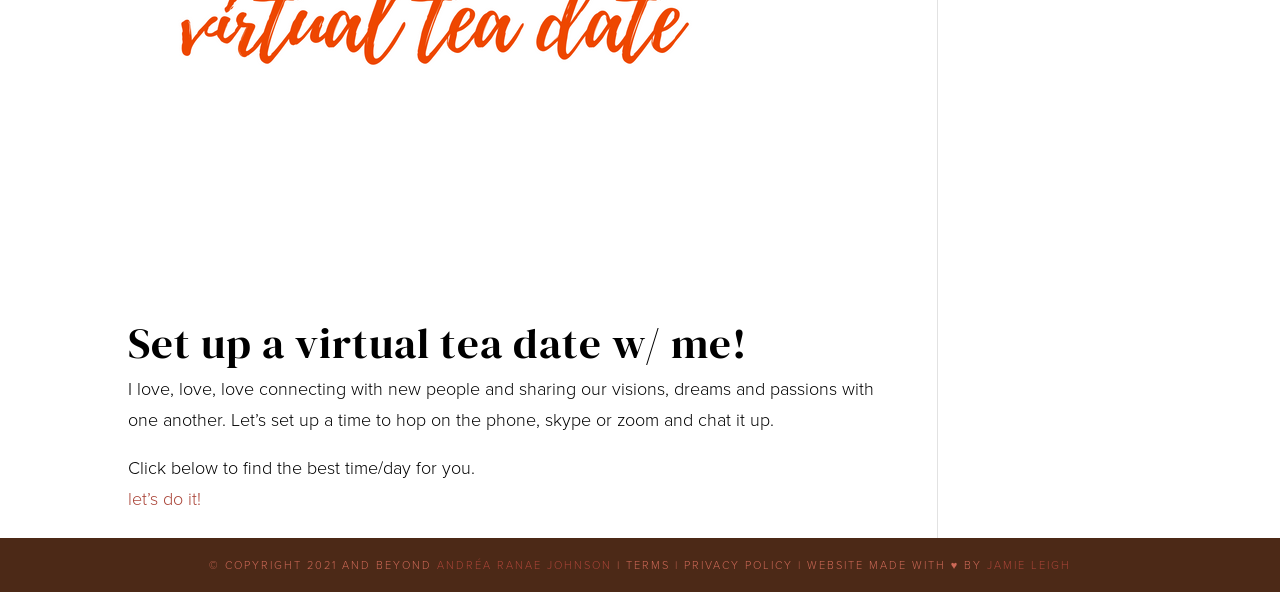Find the UI element described as: "Jamie Leigh" and predict its bounding box coordinates. Ensure the coordinates are four float numbers between 0 and 1, [left, top, right, bottom].

[0.771, 0.94, 0.837, 0.967]